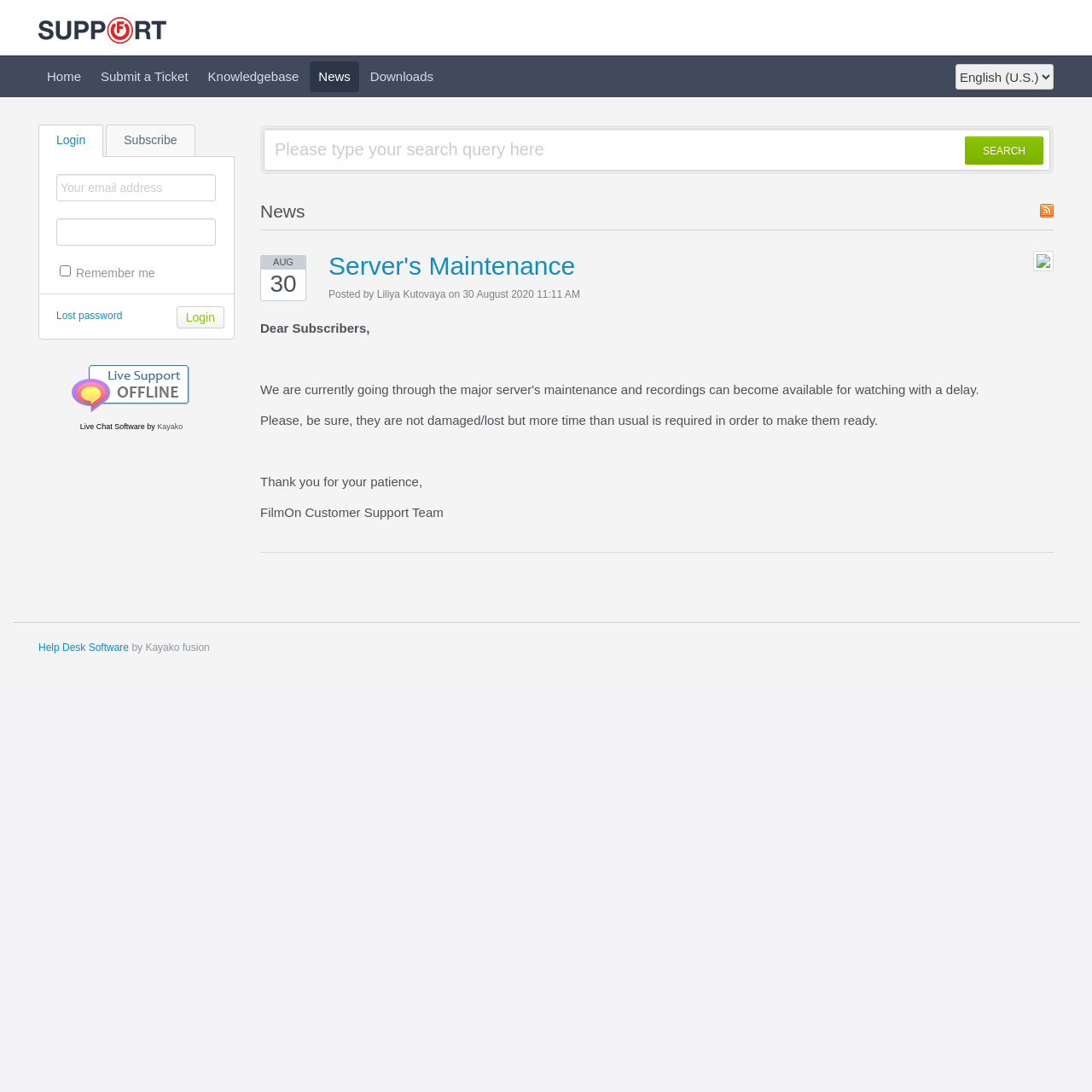Locate the UI element that matches the description Live Chat Software in the webpage screenshot. Return the bounding box coordinates in the format (top-left x, top-left y, bottom-right x, bottom-right y), with values ranging from 0 to 1.

[0.073, 0.387, 0.133, 0.395]